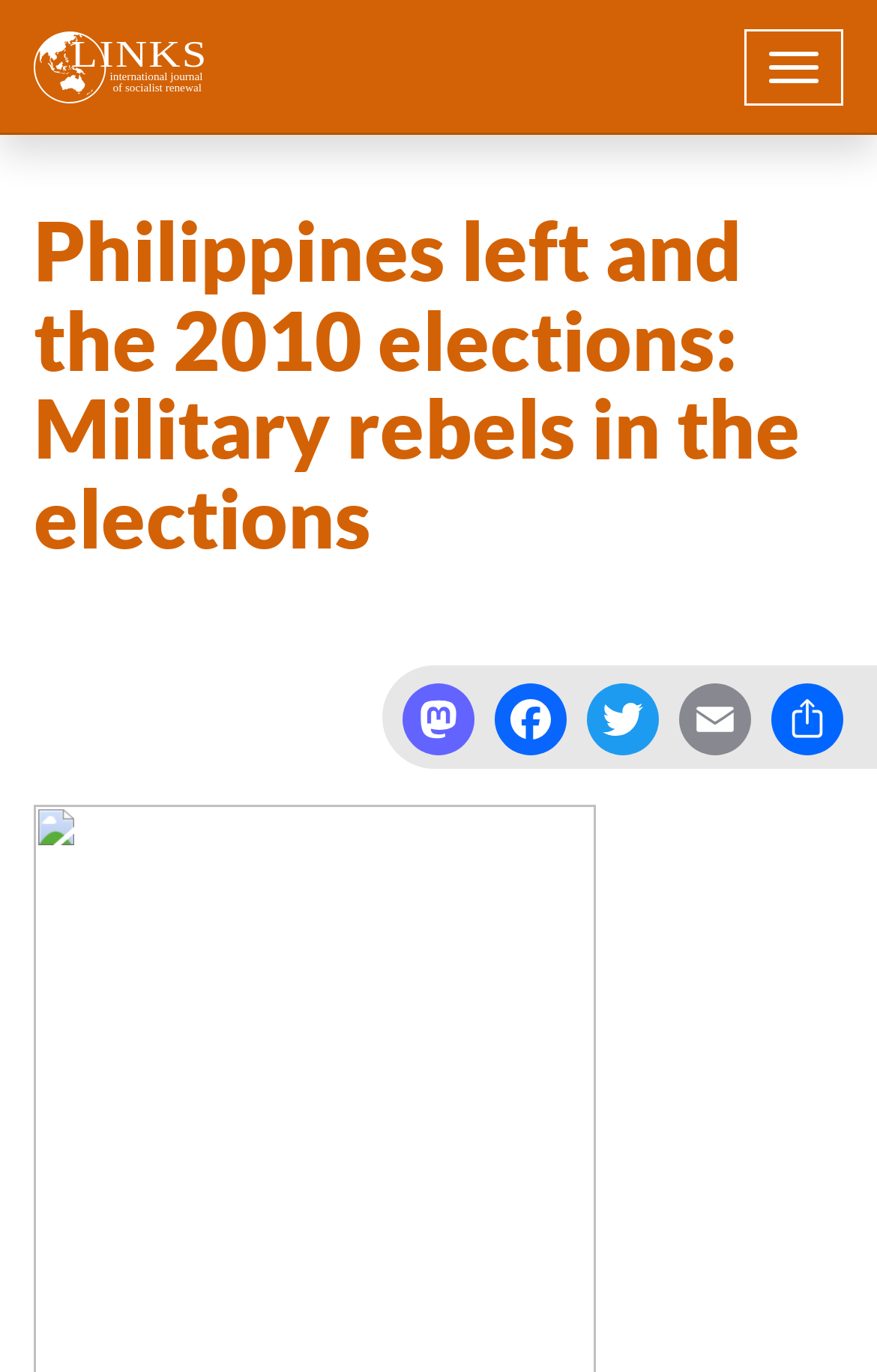Please find the top heading of the webpage and generate its text.

Philippines left and the 2010 elections: Military rebels in the elections